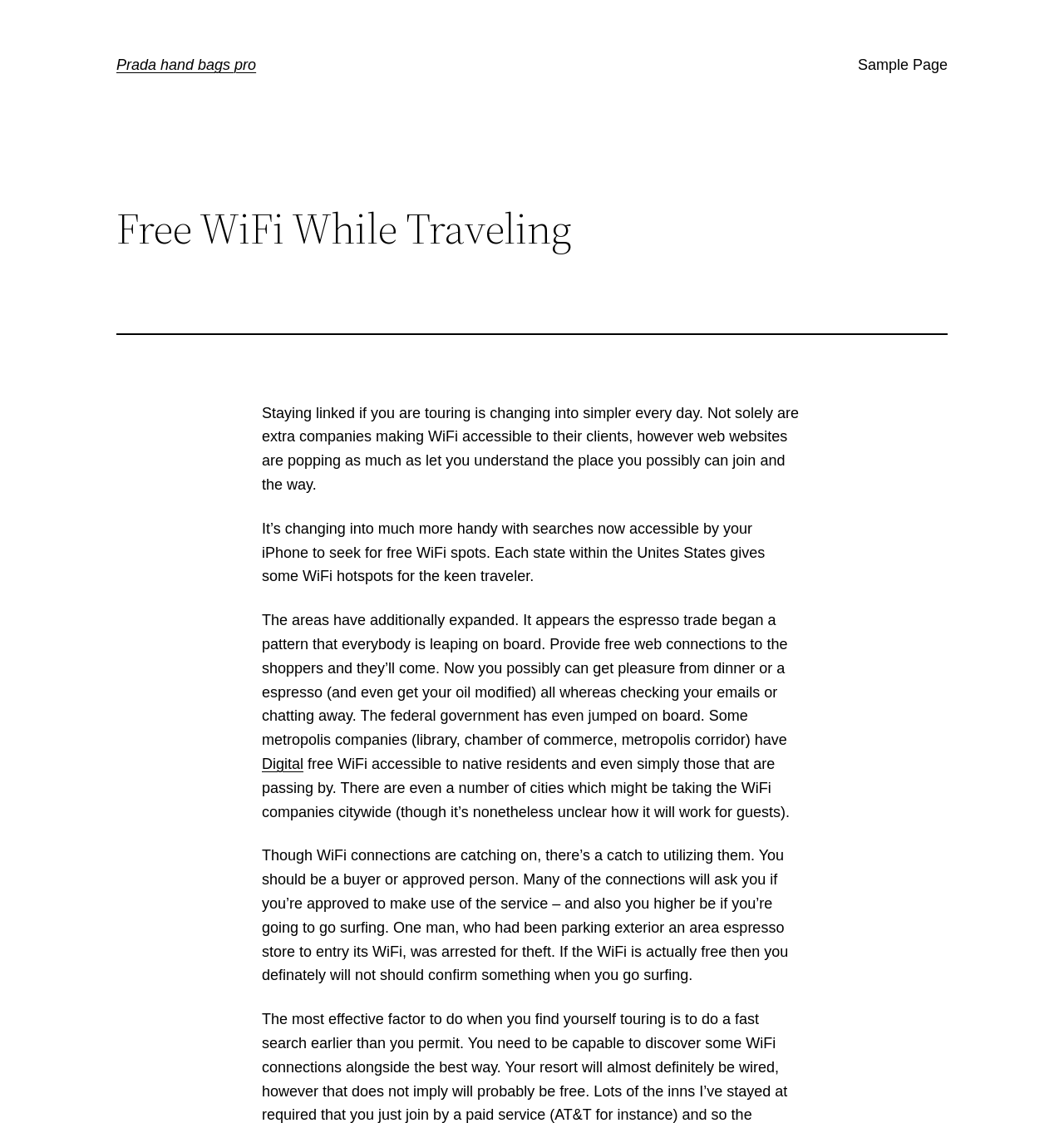From the webpage screenshot, identify the region described by Prada hand bags pro. Provide the bounding box coordinates as (top-left x, top-left y, bottom-right x, bottom-right y), with each value being a floating point number between 0 and 1.

[0.109, 0.05, 0.241, 0.065]